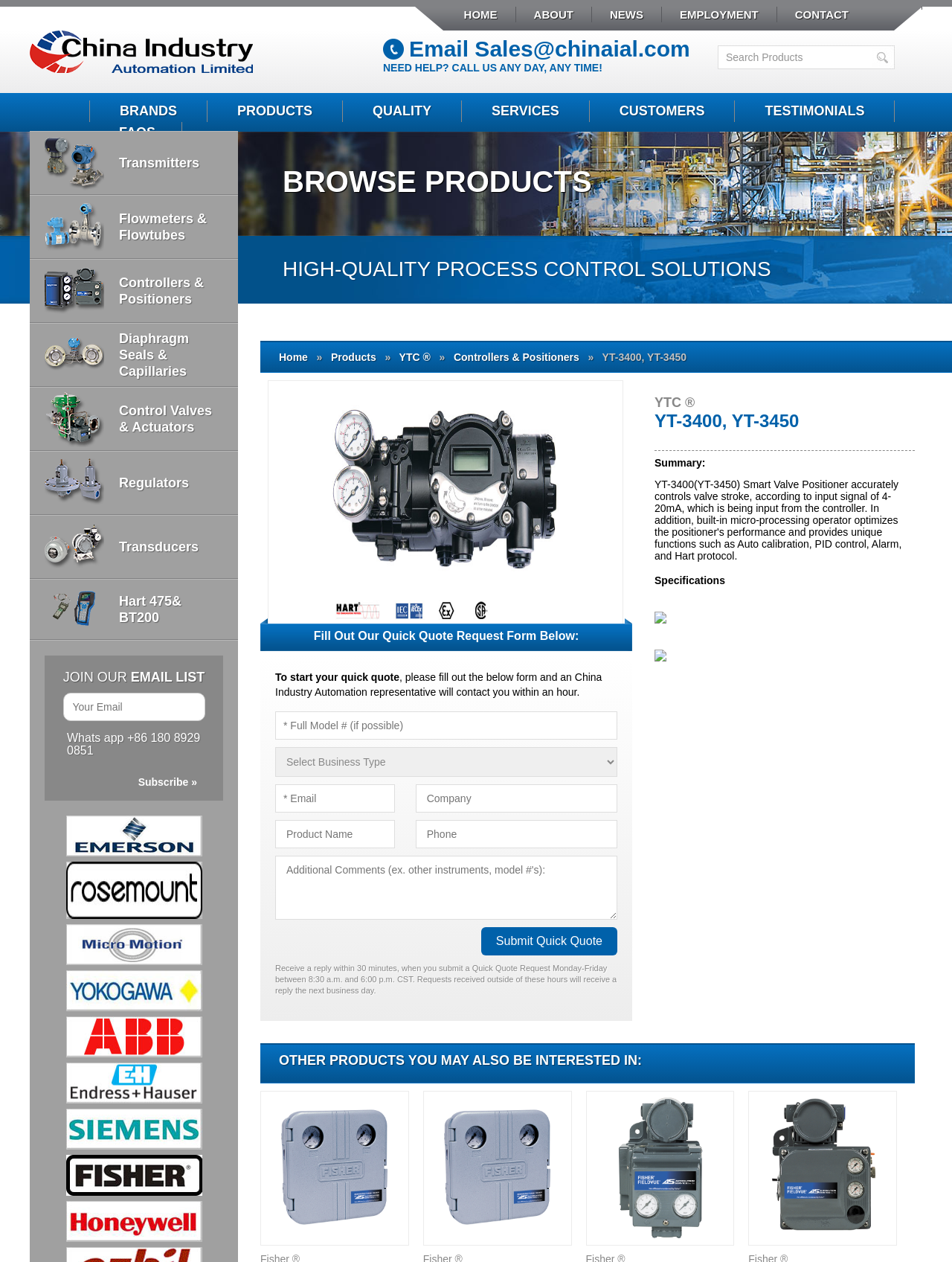Determine the bounding box for the UI element that matches this description: "Employment and Labor Law (17)".

None